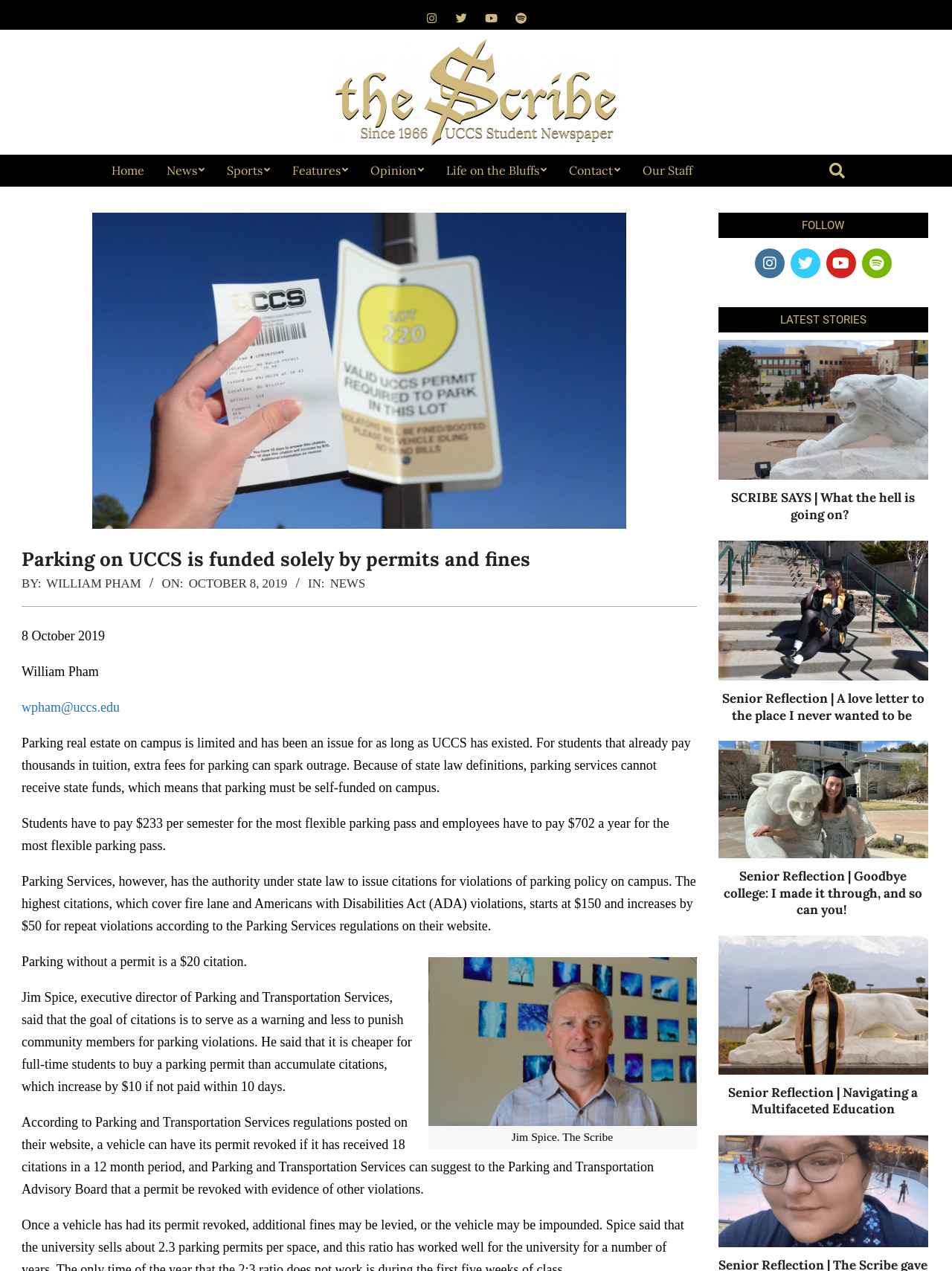Using the webpage screenshot and the element description Life on the Bluffs, determine the bounding box coordinates. Specify the coordinates in the format (top-left x, top-left y, bottom-right x, bottom-right y) with values ranging from 0 to 1.

[0.457, 0.122, 0.586, 0.147]